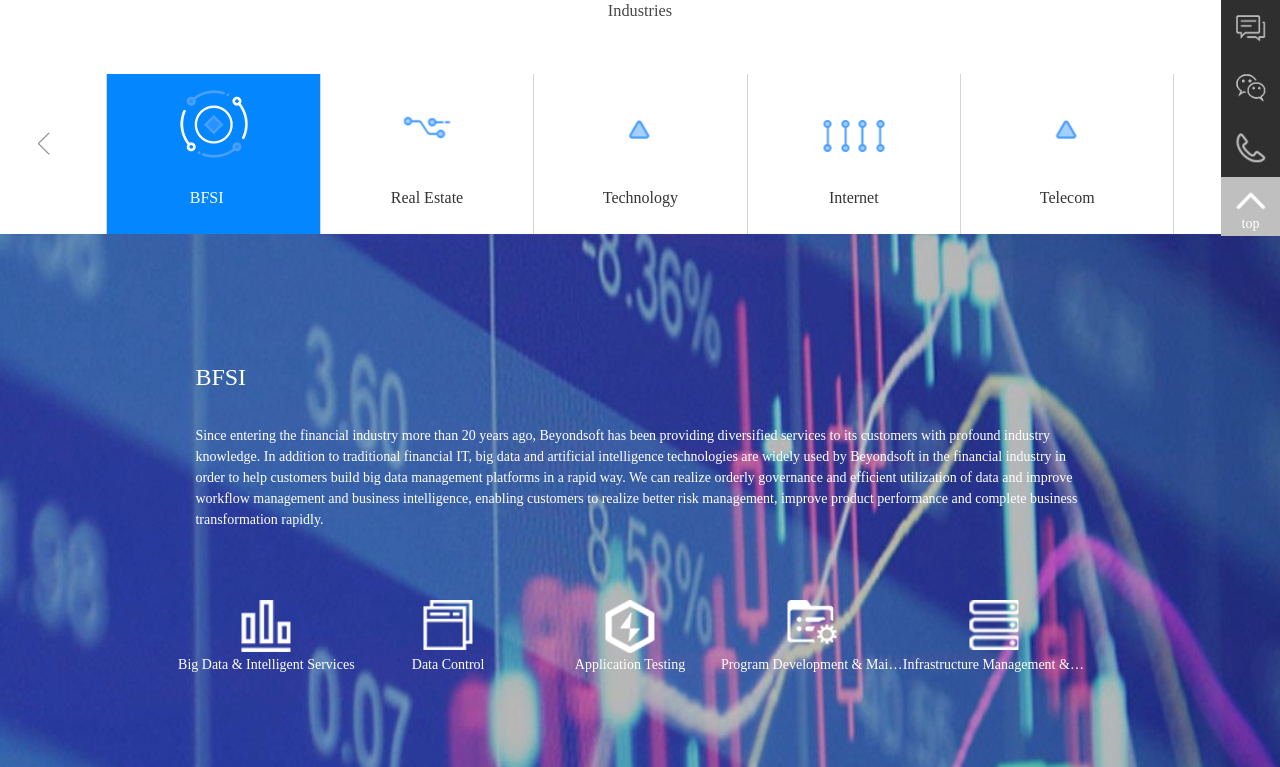Using the provided description Industries, find the bounding box coordinates for the UI element. Provide the coordinates in (top-left x, top-left y, bottom-right x, bottom-right y) format, ensuring all values are between 0 and 1.

[0.463, 0.006, 0.537, 0.04]